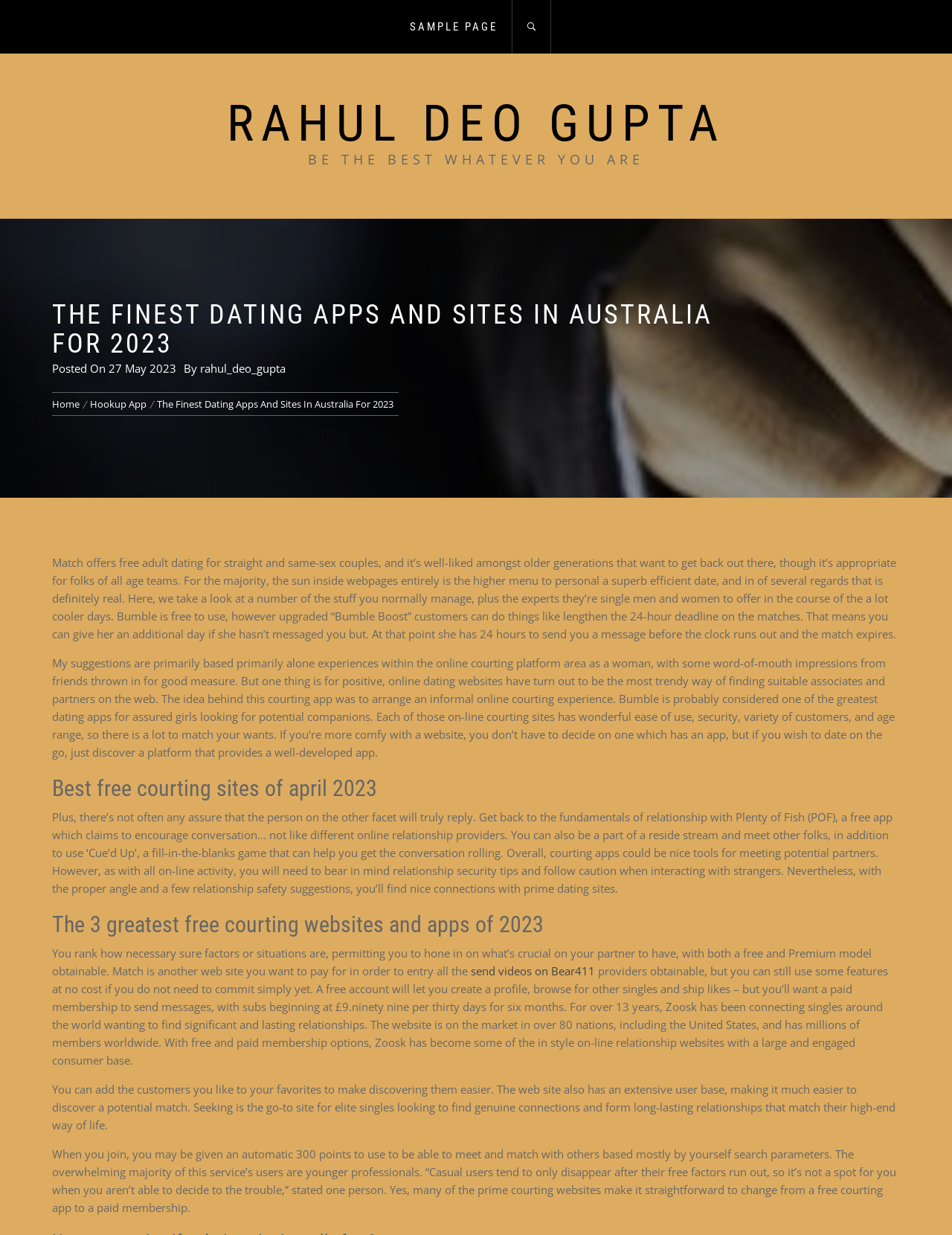Please identify the bounding box coordinates of the area that needs to be clicked to follow this instruction: "Check the post date '27 May 2023'".

[0.114, 0.292, 0.185, 0.304]